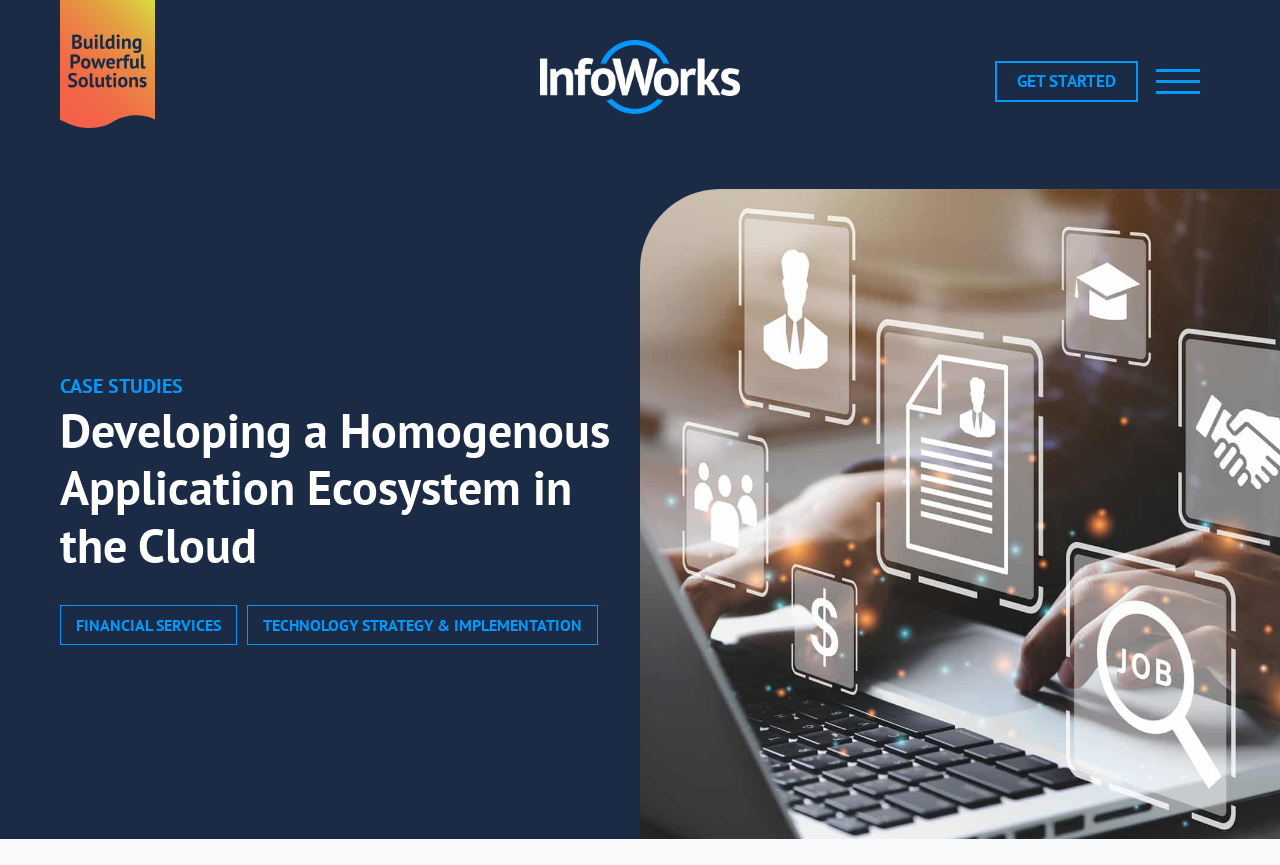Please use the details from the image to answer the following question comprehensively:
What is the call-to-action button on the top right?

On the top right corner of the webpage, I see a link with the text 'GET STARTED', which is a common call-to-action phrase, suggesting that it is a button to initiate some action.